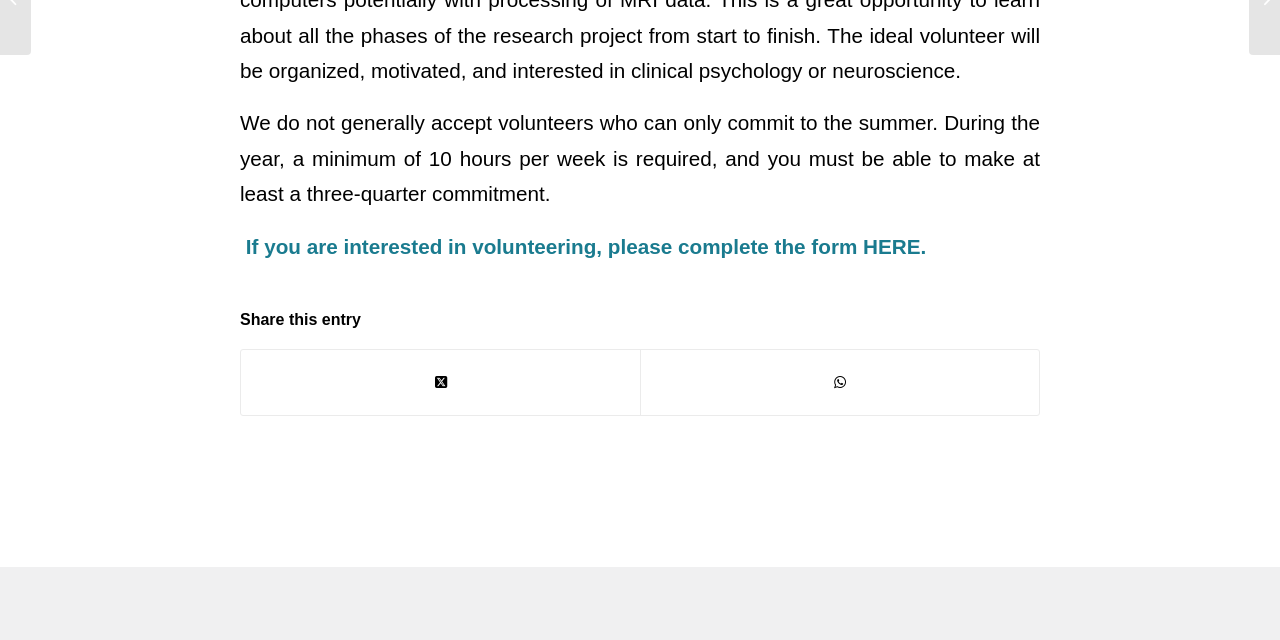Given the description "Share on WhatsApp", provide the bounding box coordinates of the corresponding UI element.

[0.501, 0.547, 0.812, 0.649]